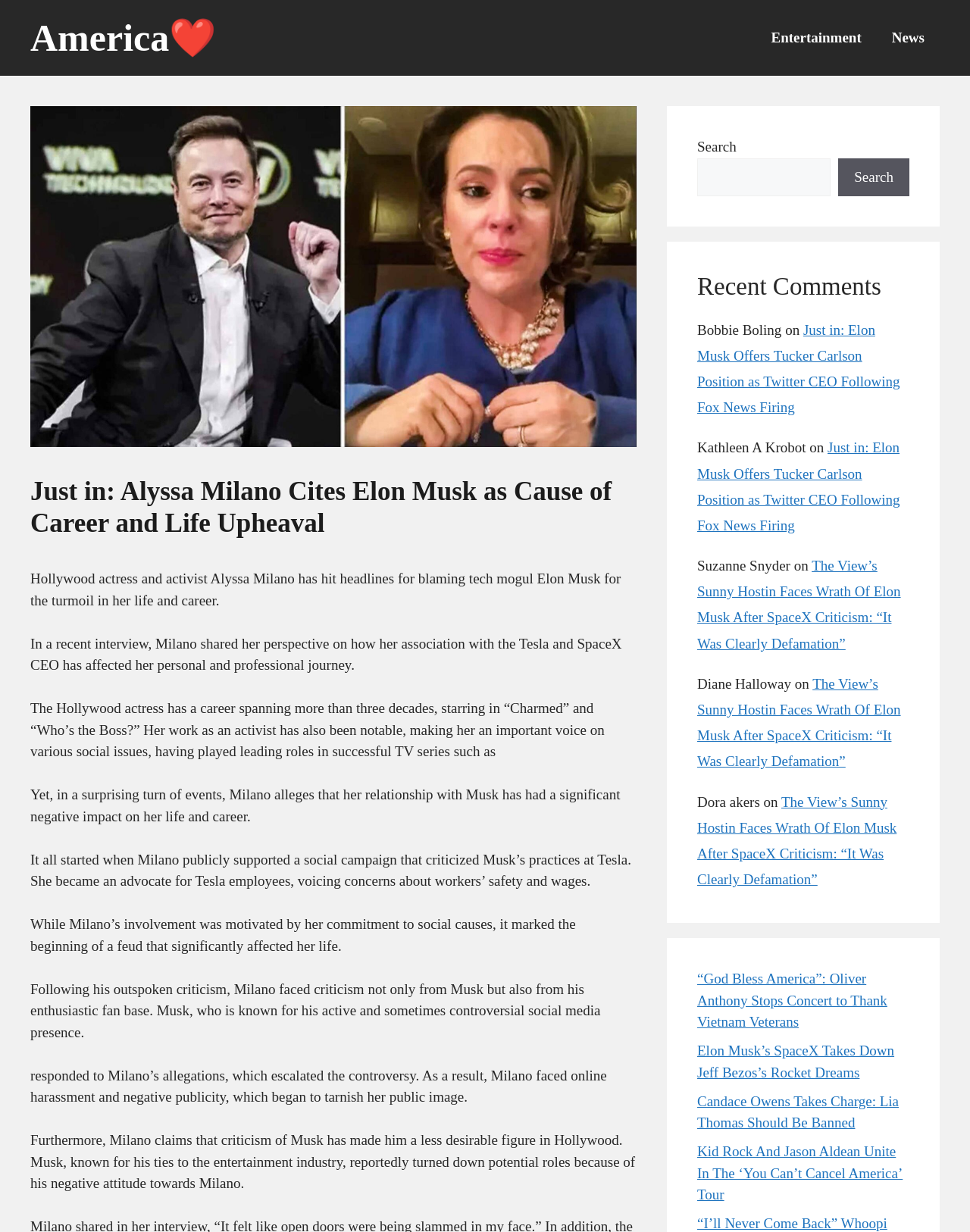Locate the bounding box coordinates of the clickable region necessary to complete the following instruction: "Check out the article about Elon Musk and Tucker Carlson". Provide the coordinates in the format of four float numbers between 0 and 1, i.e., [left, top, right, bottom].

[0.719, 0.261, 0.928, 0.337]